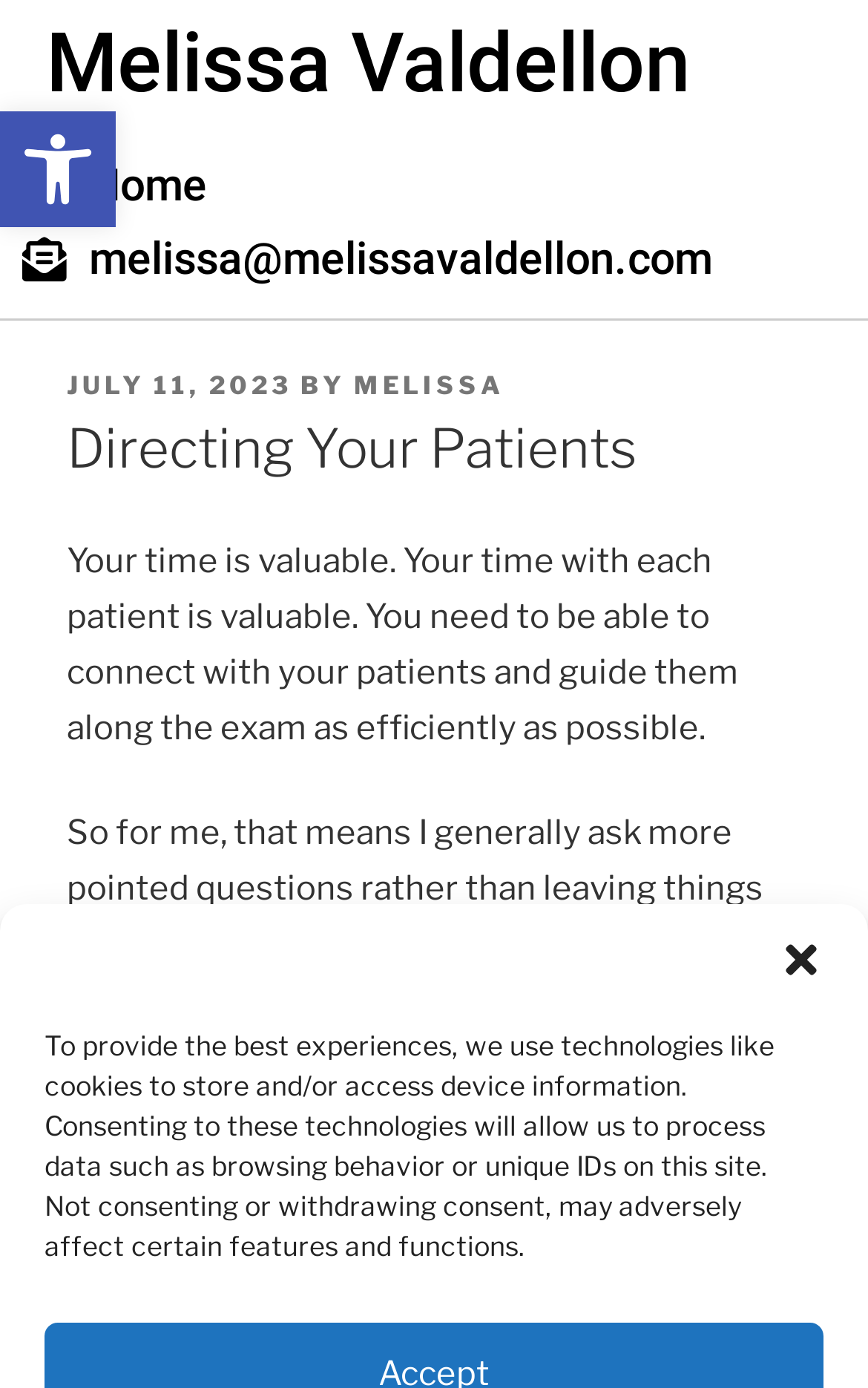Answer the following inquiry with a single word or phrase:
What is the name of the doctor?

Melissa Valdellon